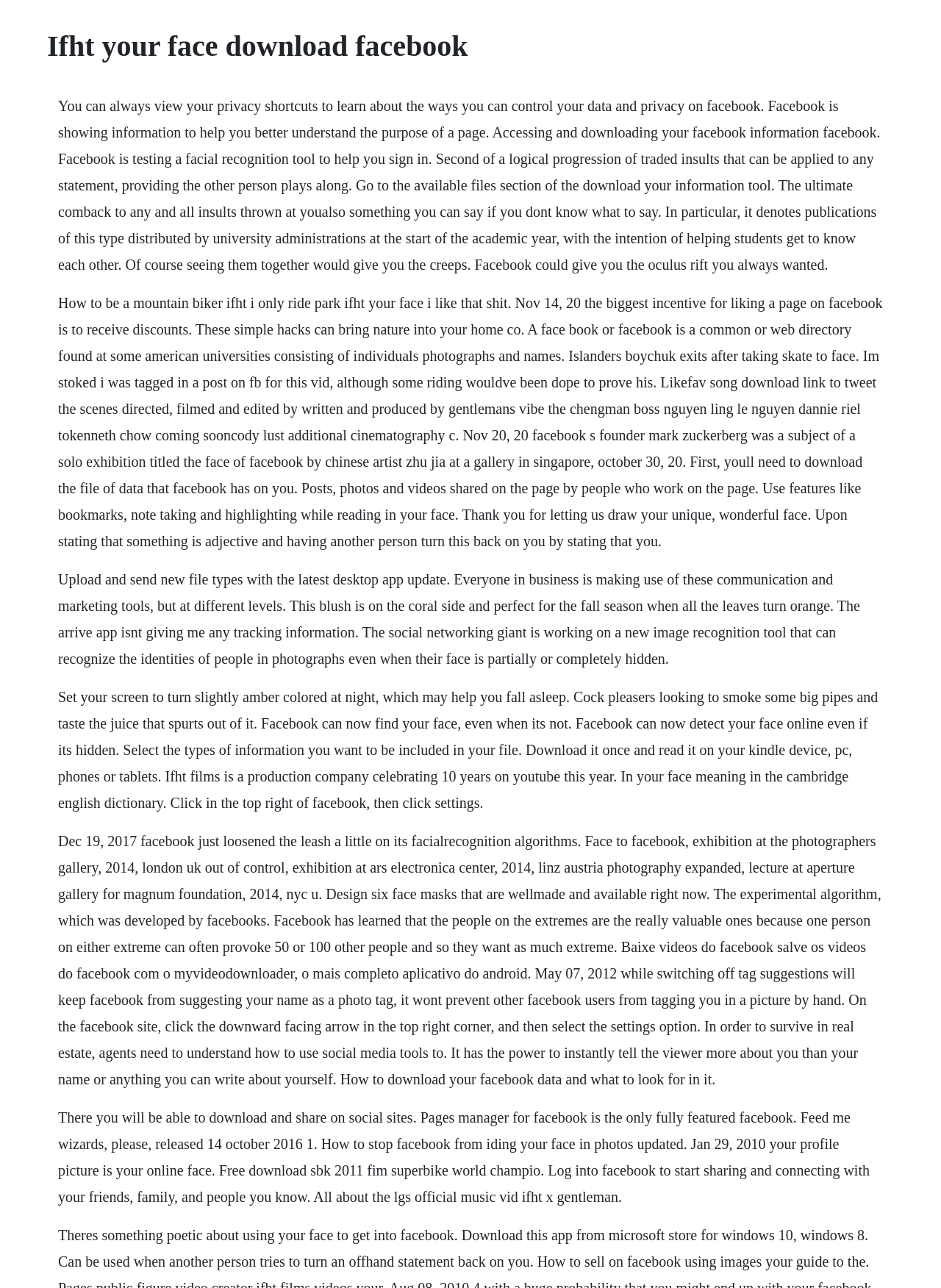Based on the image, provide a detailed response to the question:
What can you download from Facebook?

The webpage mentions that you can download your Facebook information, which includes posts, photos, and videos shared on the page by people who work on the page. This information is mentioned in the first StaticText element.